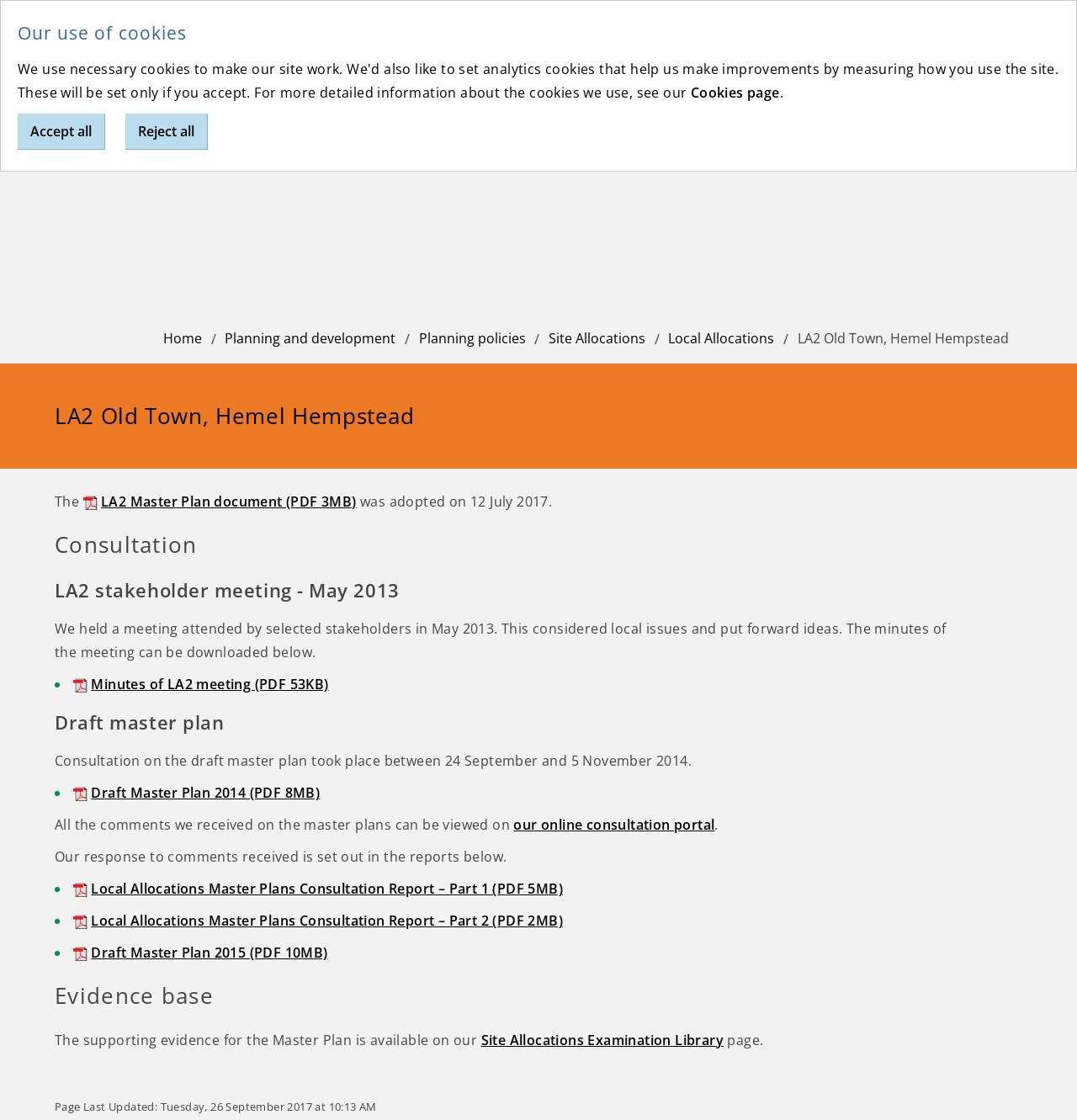Show the bounding box coordinates of the region that should be clicked to follow the instruction: "View the LA2 Master Plan document."

[0.094, 0.439, 0.331, 0.456]